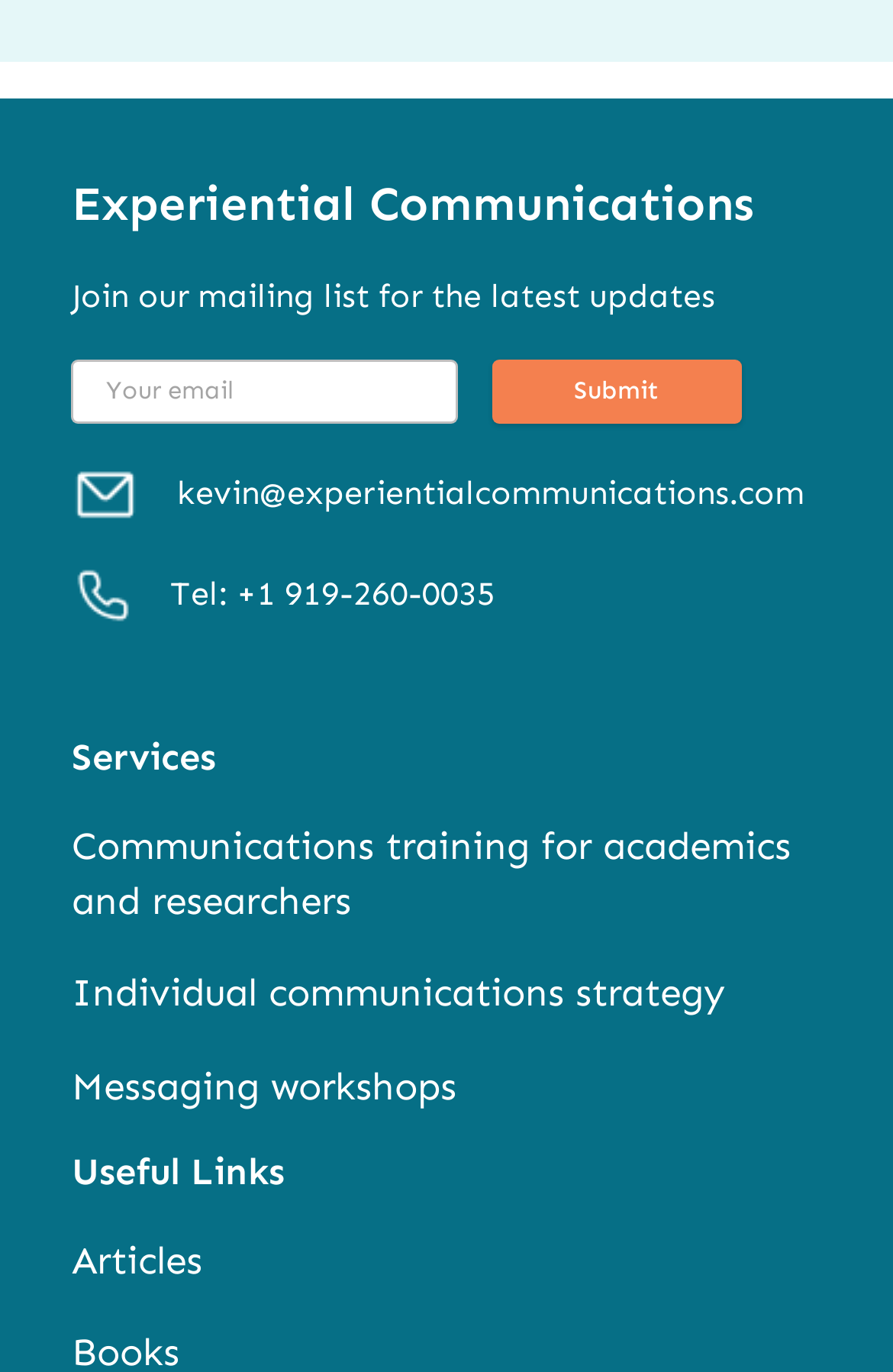What is the phone number listed on the webpage?
Based on the image, give a concise answer in the form of a single word or short phrase.

+1 919-260-0035